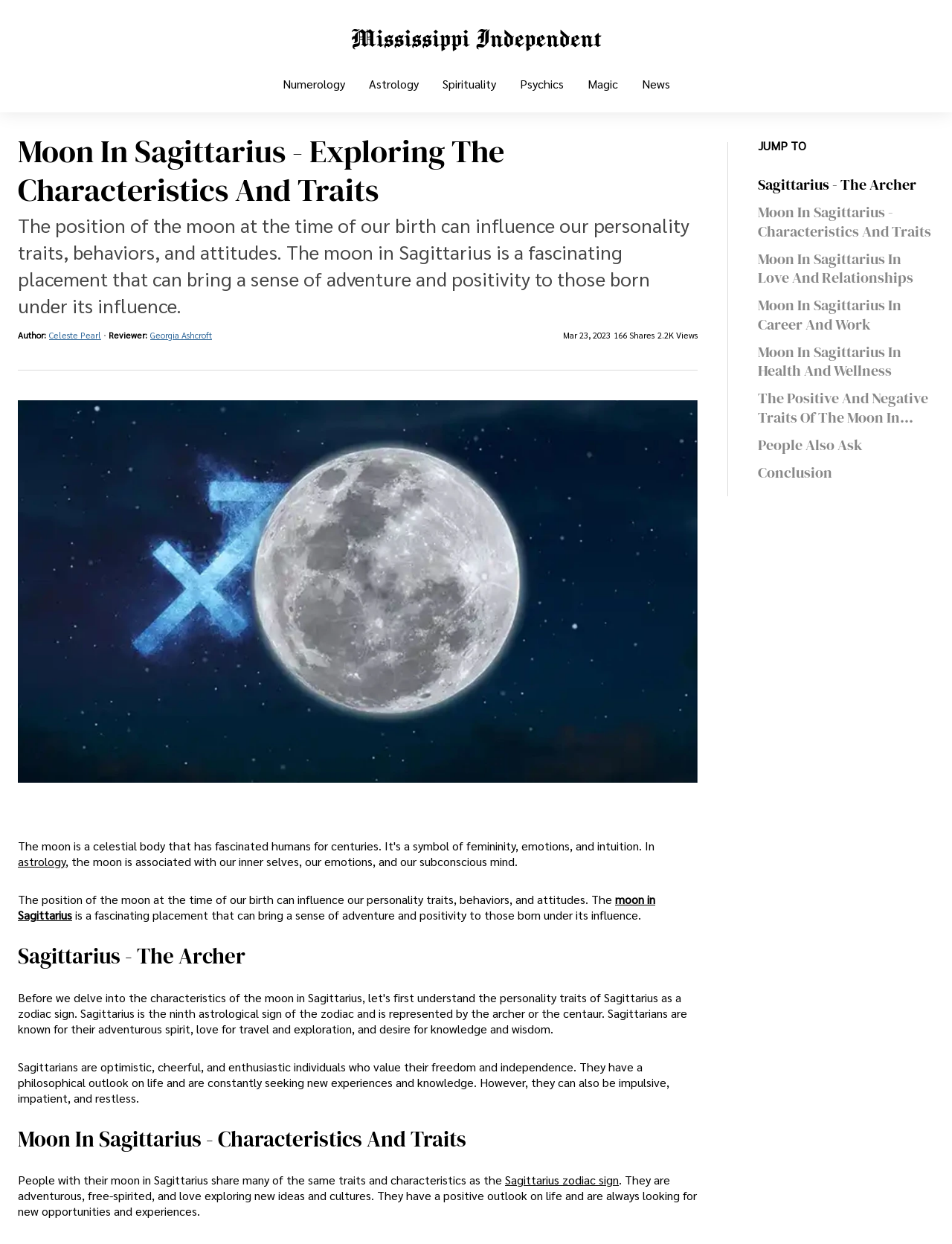Identify the bounding box coordinates of the clickable region required to complete the instruction: "Go to top of the page". The coordinates should be given as four float numbers within the range of 0 and 1, i.e., [left, top, right, bottom].

None